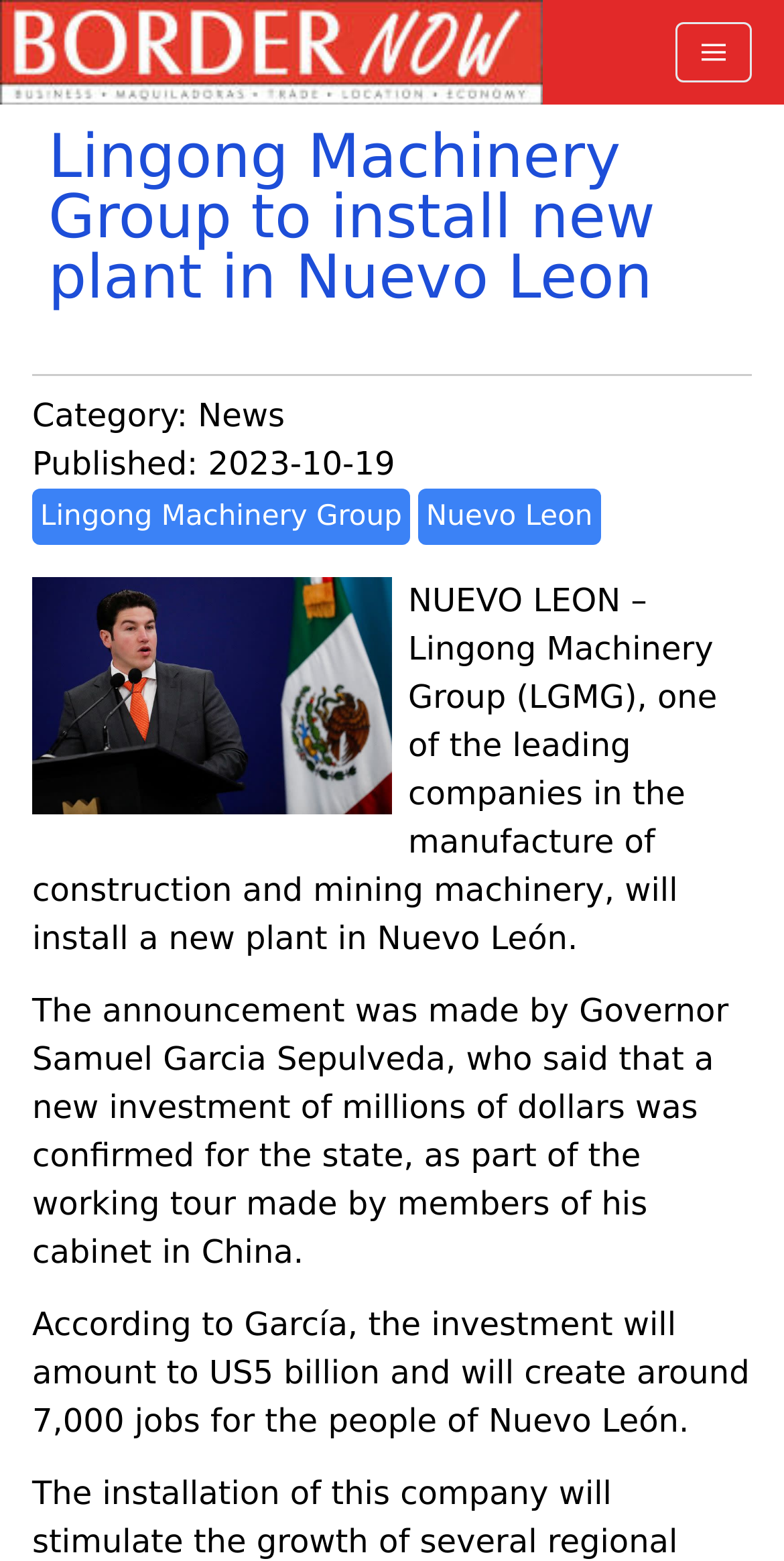Analyze and describe the webpage in a detailed narrative.

The webpage is about Lingong Machinery Group (LGMG) installing a new plant in Nuevo Leon. At the top left corner, there is a link to "Border-Now" accompanied by an image with the same name. On the top right corner, there is a "Menu" button with an image. 

Below the top section, there is a heading that reads "Lingong Machinery Group to install new plant in Nuevo Leon". Underneath the heading, there is a category section with a "News" link. The publication date "2023-10-19" is displayed next to the category section. 

To the right of the category section, there are two links: "Lingong Machinery Group" and "Nuevo Leon". Below these links, there is an image related to the news article. 

The main content of the webpage is divided into three paragraphs. The first paragraph explains that Lingong Machinery Group will install a new plant in Nuevo León. The second paragraph mentions the announcement made by Governor Samuel Garcia Sepulveda about the new investment. The third paragraph provides more details about the investment, stating that it will amount to US$5 billion and create around 7,000 jobs for the people of Nuevo León.